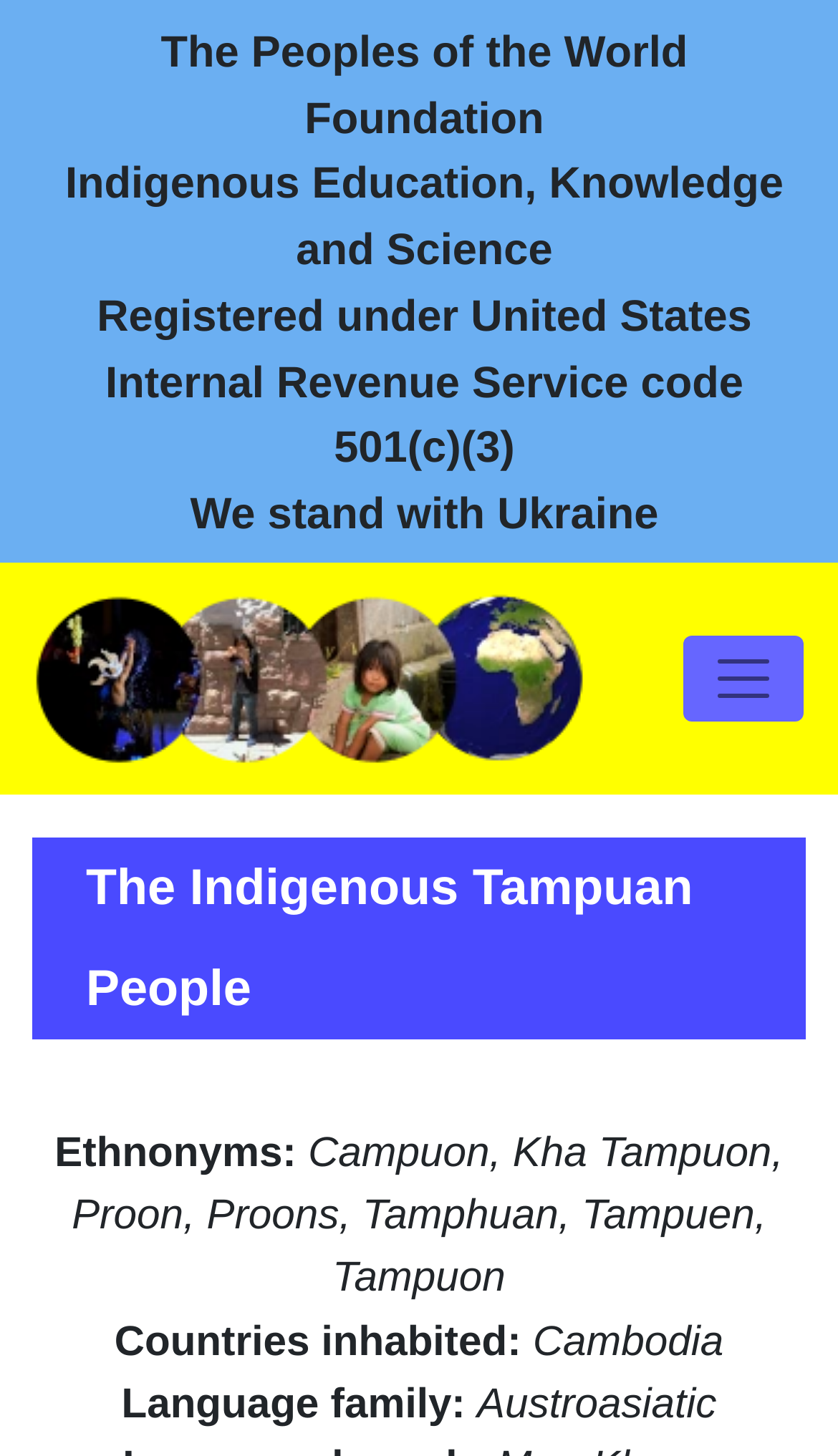In which country do the Tampuan people inhabit?
Answer the question with as much detail as you can, using the image as a reference.

The question asks for the country where the Tampuan people inhabit, which can be found in the section about the Tampuan people. The StaticText element with the text 'Countries inhabited:' is followed by another StaticText element with the text 'Cambodia', indicating that Cambodia is the country where the Tampuan people inhabit.